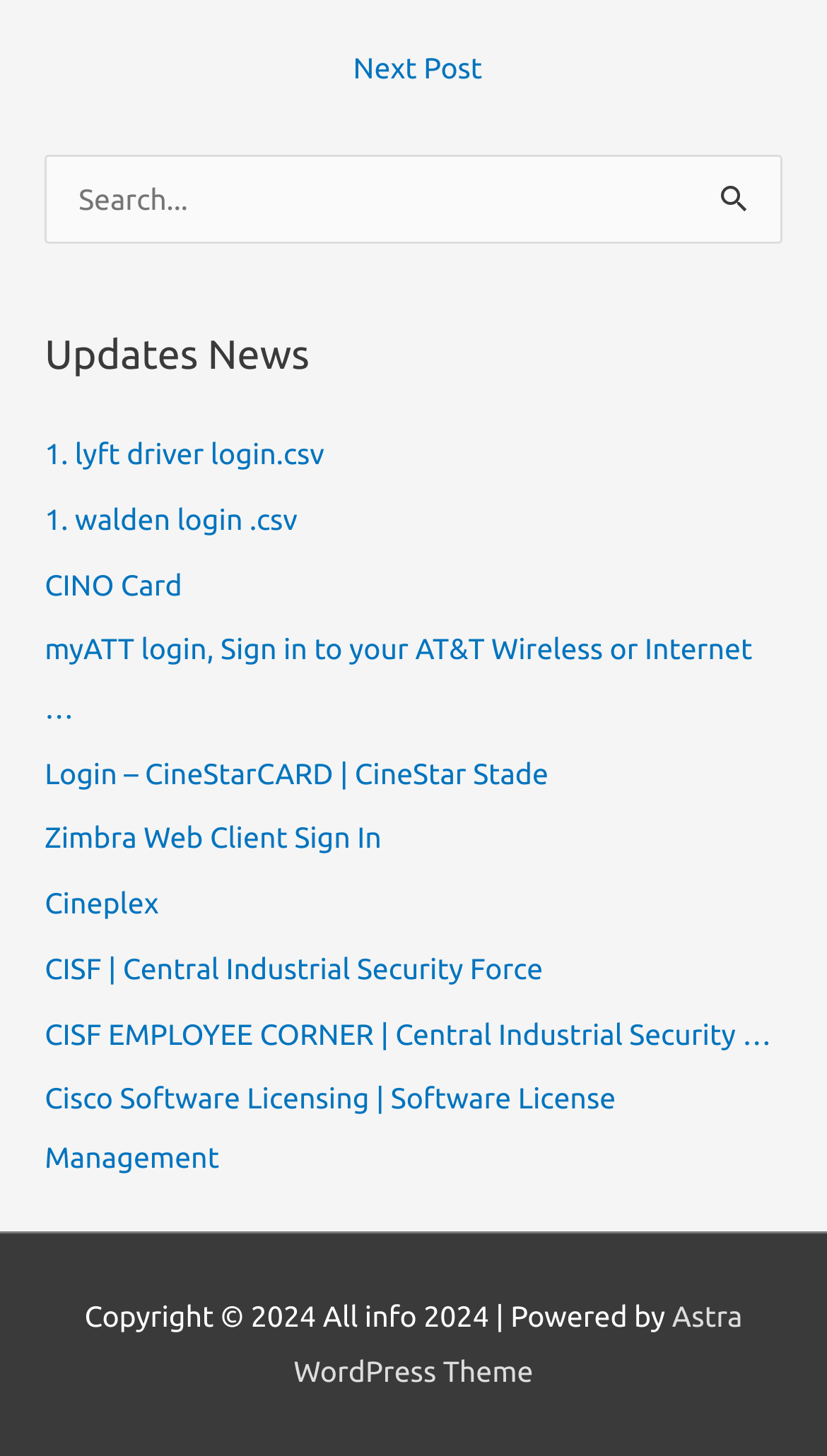Pinpoint the bounding box coordinates of the element that must be clicked to accomplish the following instruction: "Check the 'Copyright © 2024' information". The coordinates should be in the format of four float numbers between 0 and 1, i.e., [left, top, right, bottom].

[0.102, 0.892, 0.39, 0.916]